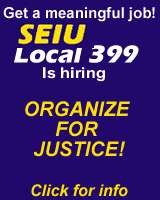What is the union's mission?
Based on the image, please offer an in-depth response to the question.

The union's mission is to advocate for workers' rights and social justice, which is emphasized by the phrase 'ORGANIZE FOR JUSTICE!' in the advertisement.